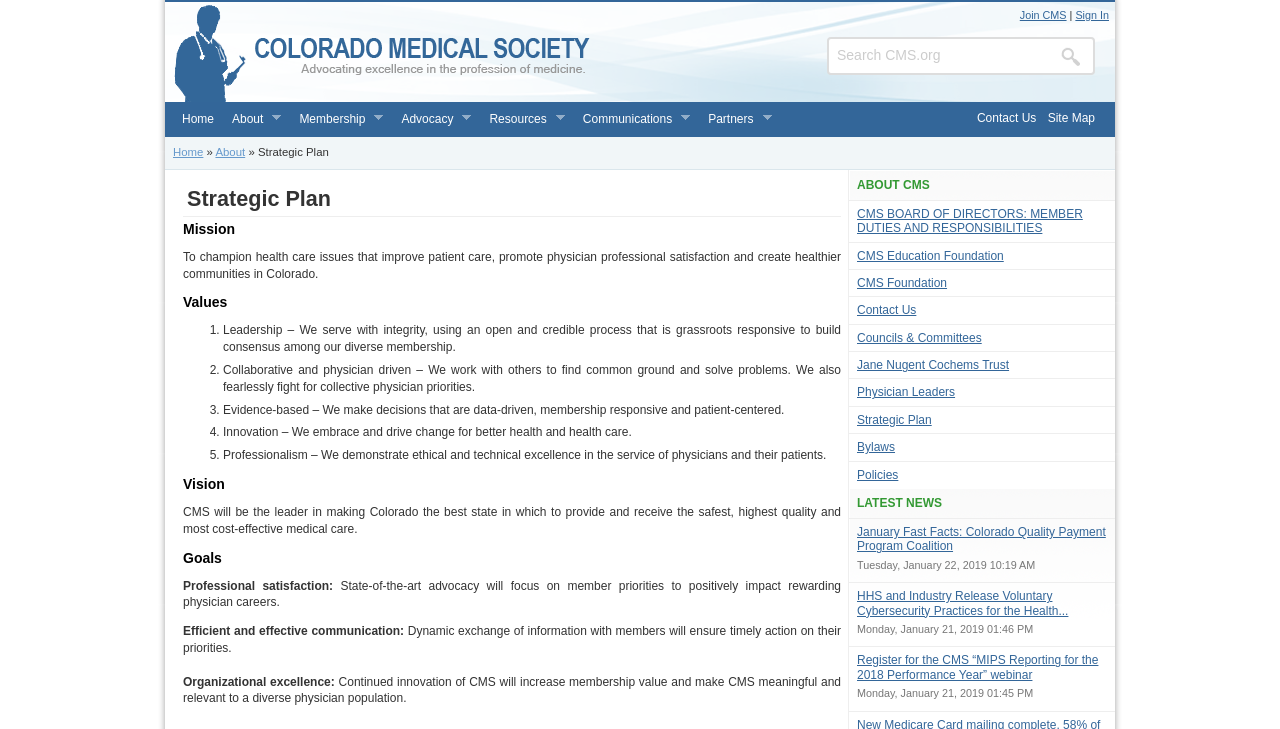Please identify the bounding box coordinates of the area that needs to be clicked to follow this instruction: "Sign in to your account".

[0.84, 0.012, 0.866, 0.029]